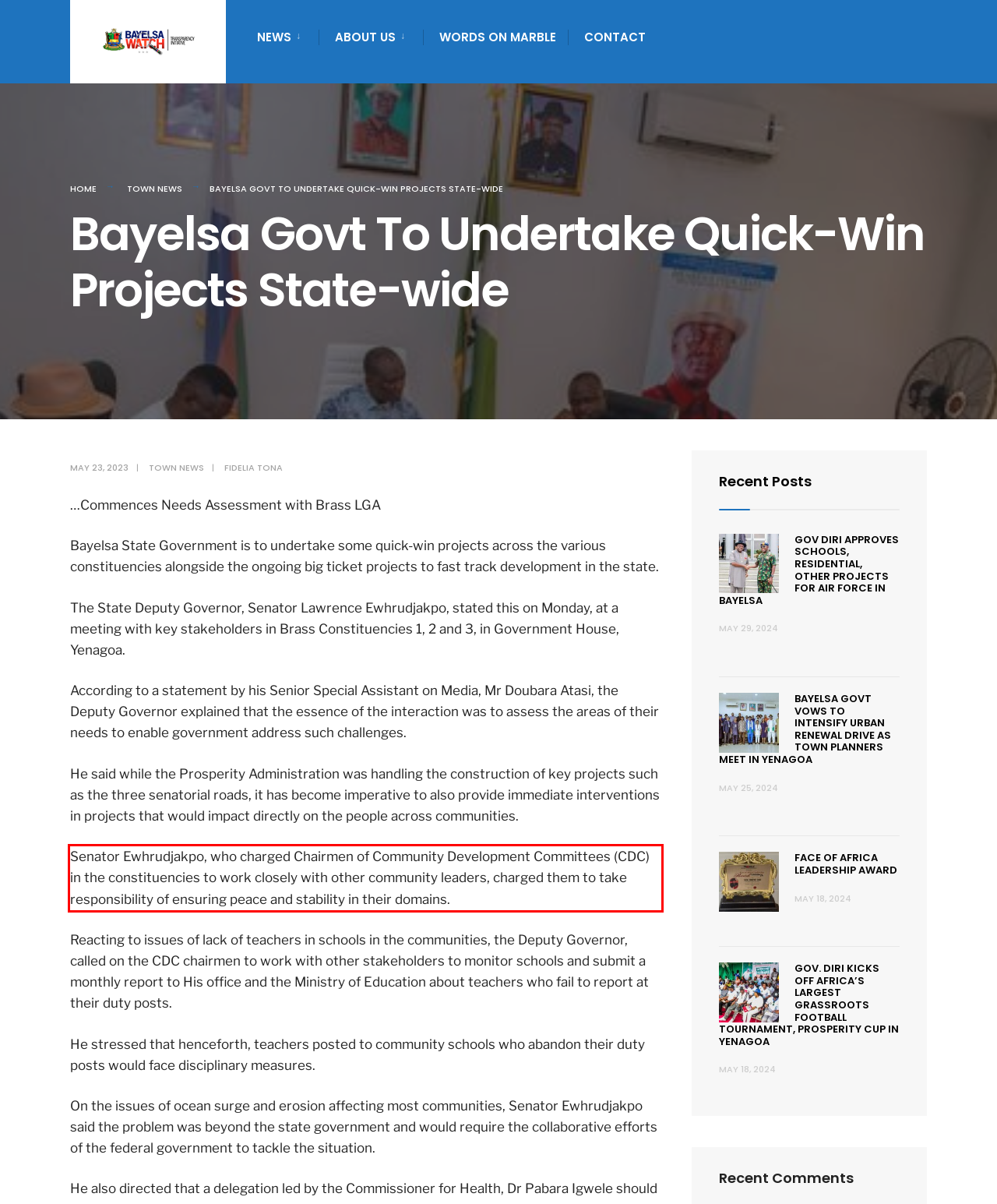Identify the text inside the red bounding box on the provided webpage screenshot by performing OCR.

Senator Ewhrudjakpo, who charged Chairmen of Community Development Committees (CDC) in the constituencies to work closely with other community leaders, charged them to take responsibility of ensuring peace and stability in their domains.